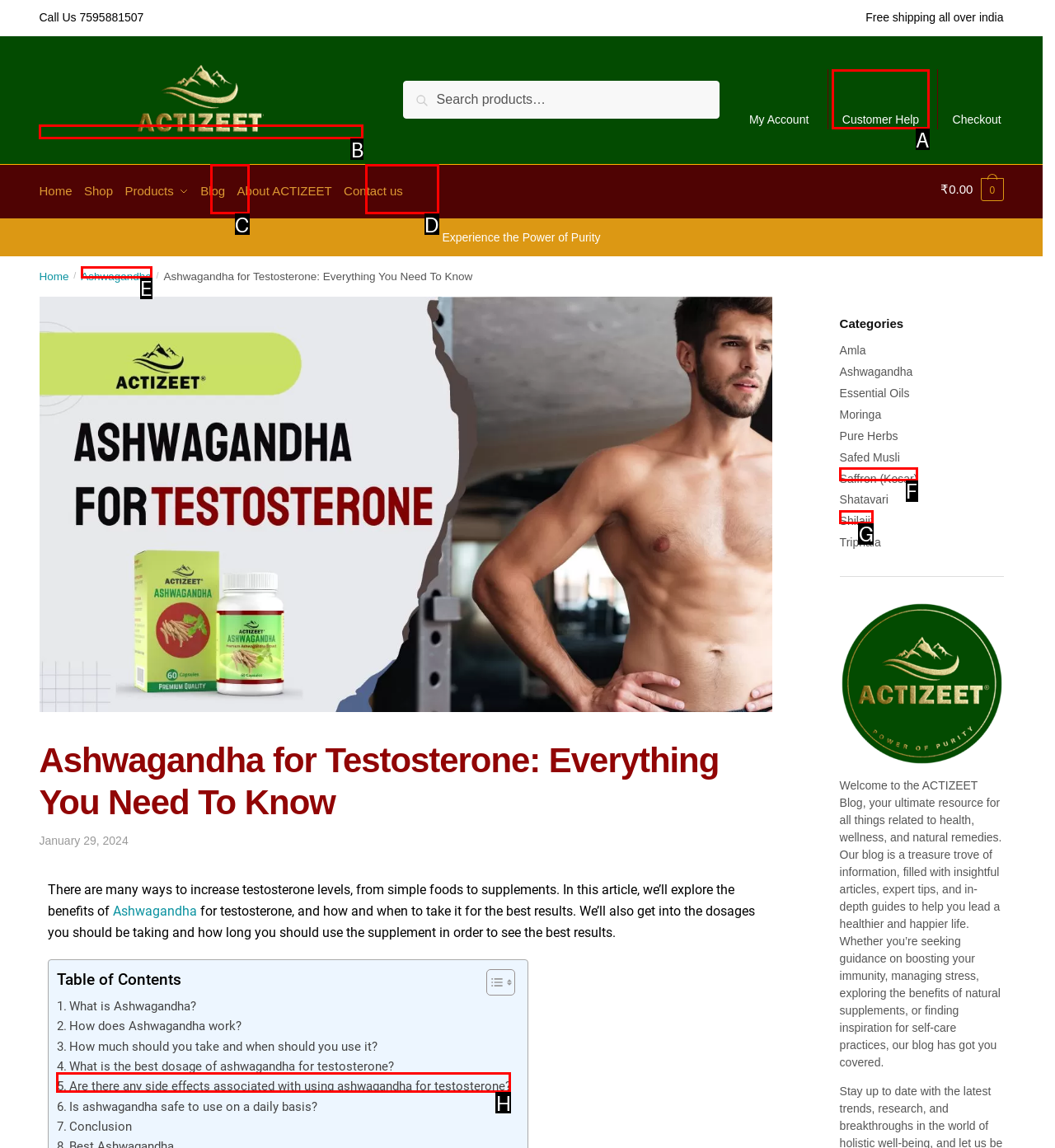Decide which HTML element to click to complete the task: Read about Ashwagandha Provide the letter of the appropriate option.

E